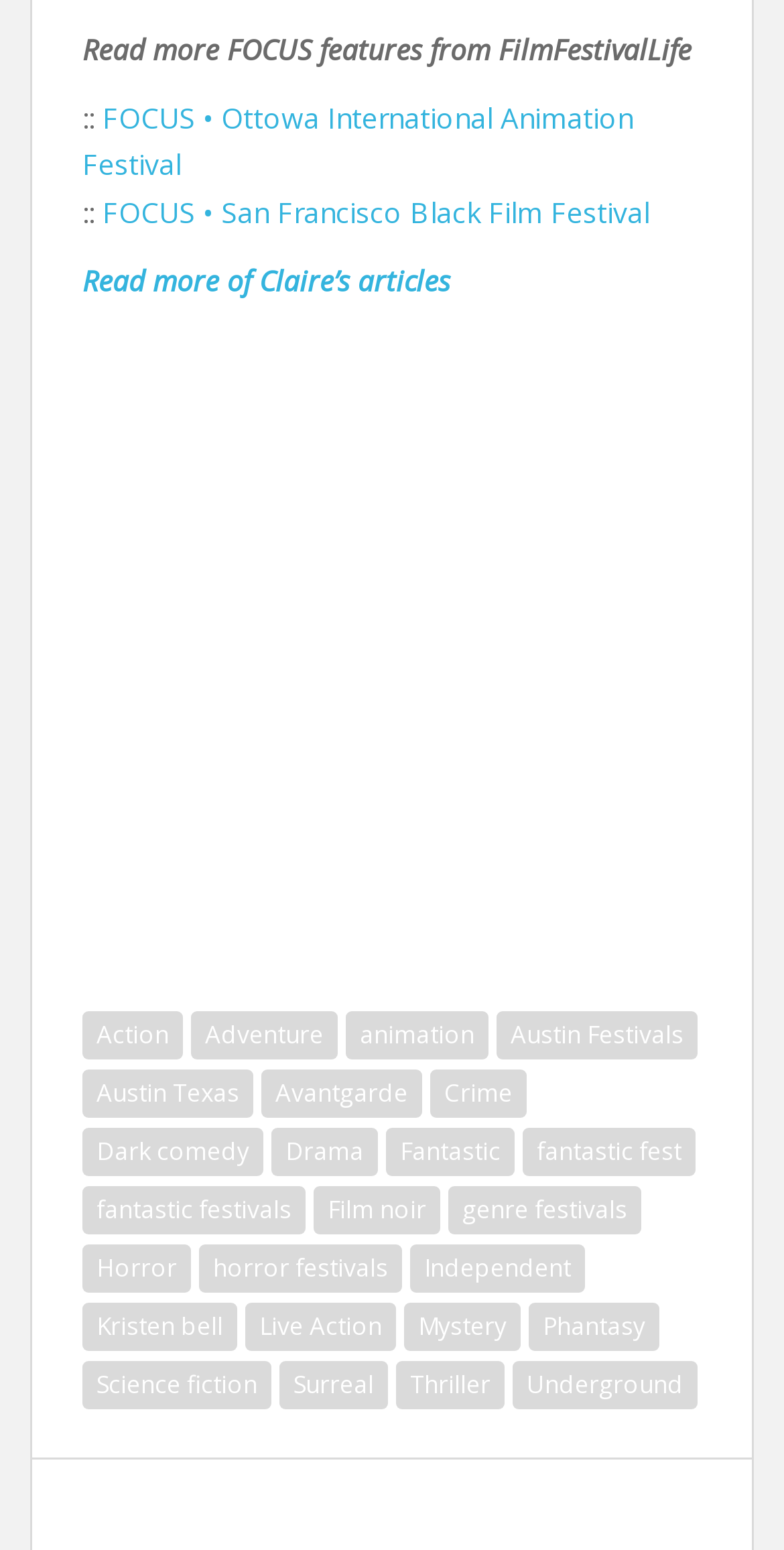Kindly determine the bounding box coordinates for the area that needs to be clicked to execute this instruction: "Read more about FOCUS features from FilmFestivalLife".

[0.105, 0.019, 0.882, 0.044]